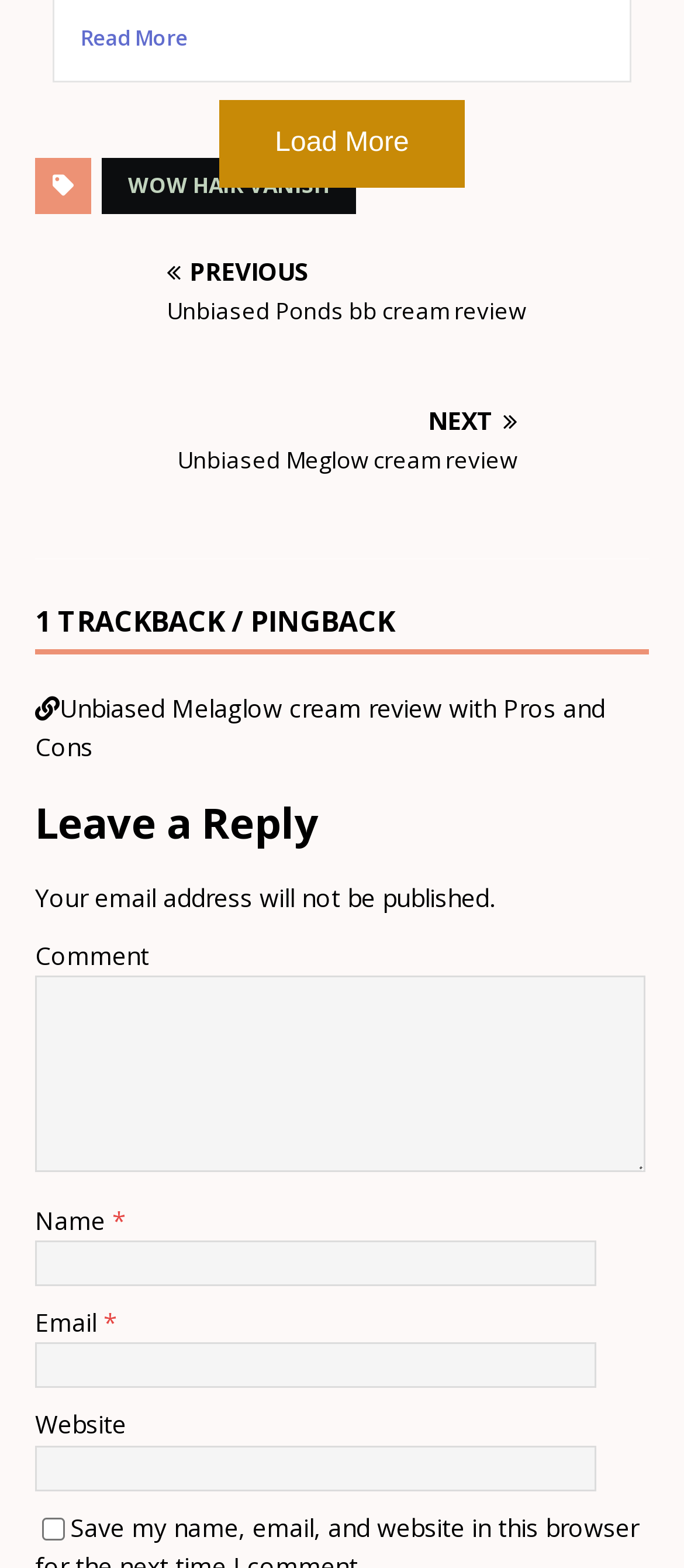Locate the bounding box coordinates of the element that should be clicked to execute the following instruction: "Click the 'Read More' link".

[0.118, 0.041, 0.882, 0.063]